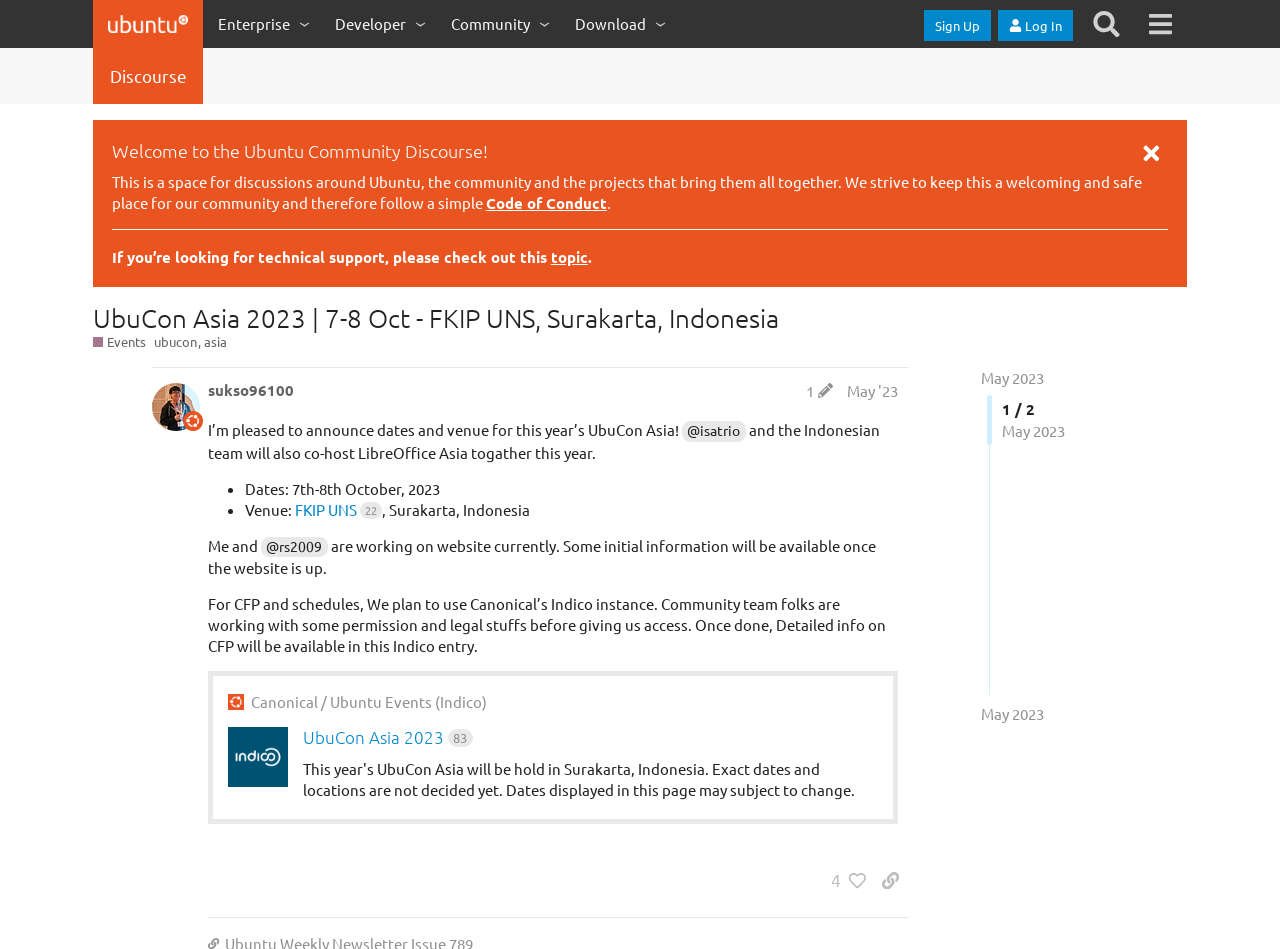Please identify the bounding box coordinates of the area I need to click to accomplish the following instruction: "Check the Code of Conduct".

[0.379, 0.203, 0.474, 0.224]